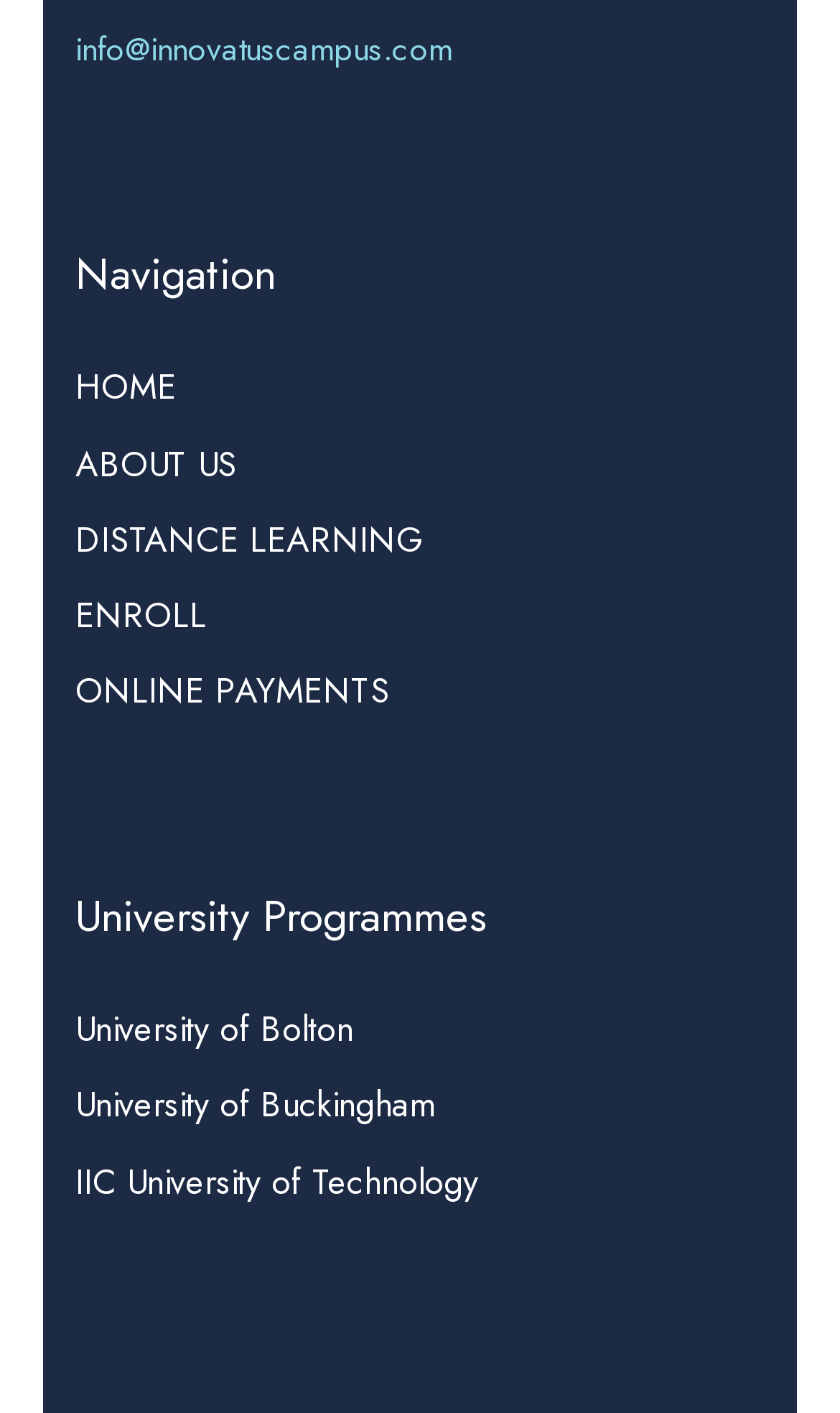Based on the image, provide a detailed response to the question:
How many links are in the navigation menu?

The navigation menu is located at the top of the webpage and it contains five links, namely 'HOME', 'ABOUT US', 'DISTANCE LEARNING', 'ENROLL', and 'ONLINE PAYMENTS'.